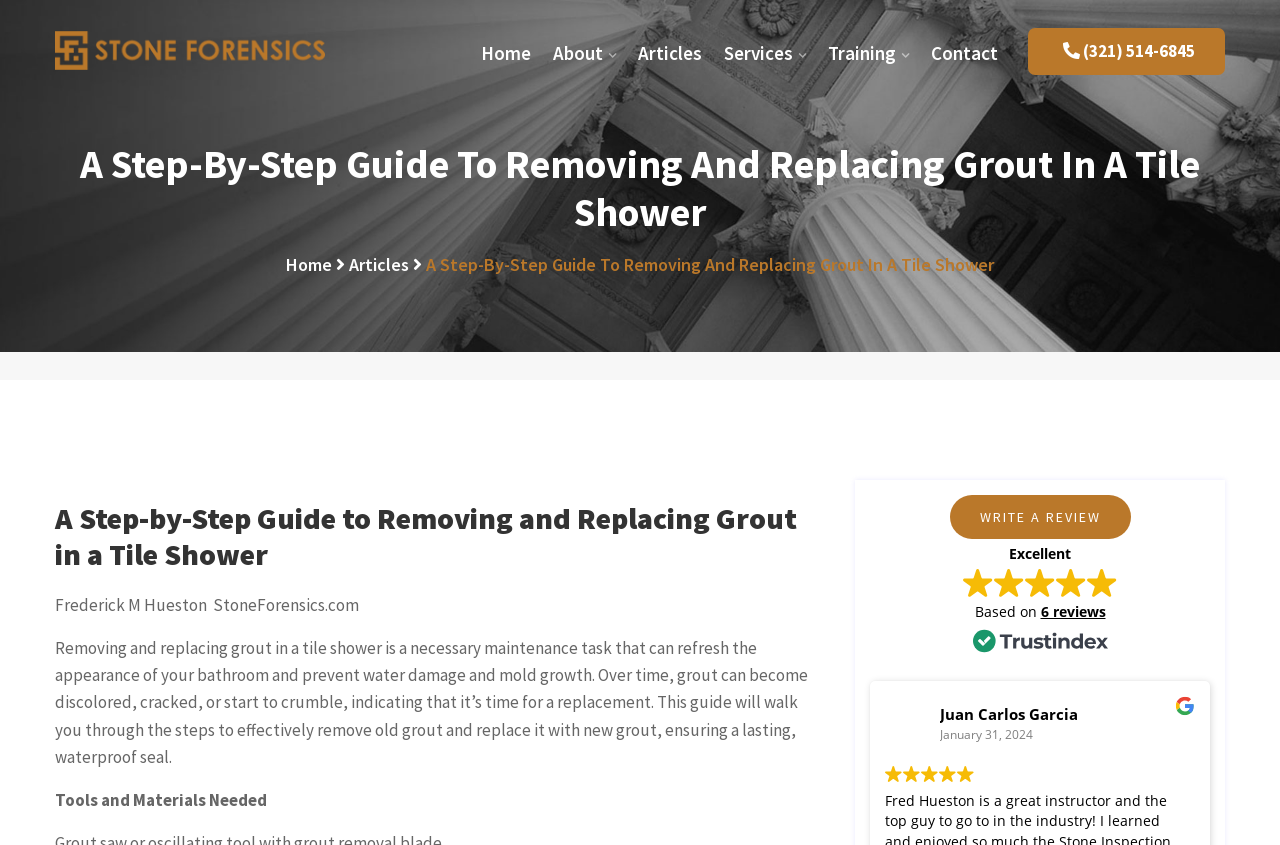Identify the bounding box coordinates for the UI element that matches this description: "(321) 514-6845".

[0.803, 0.033, 0.957, 0.089]